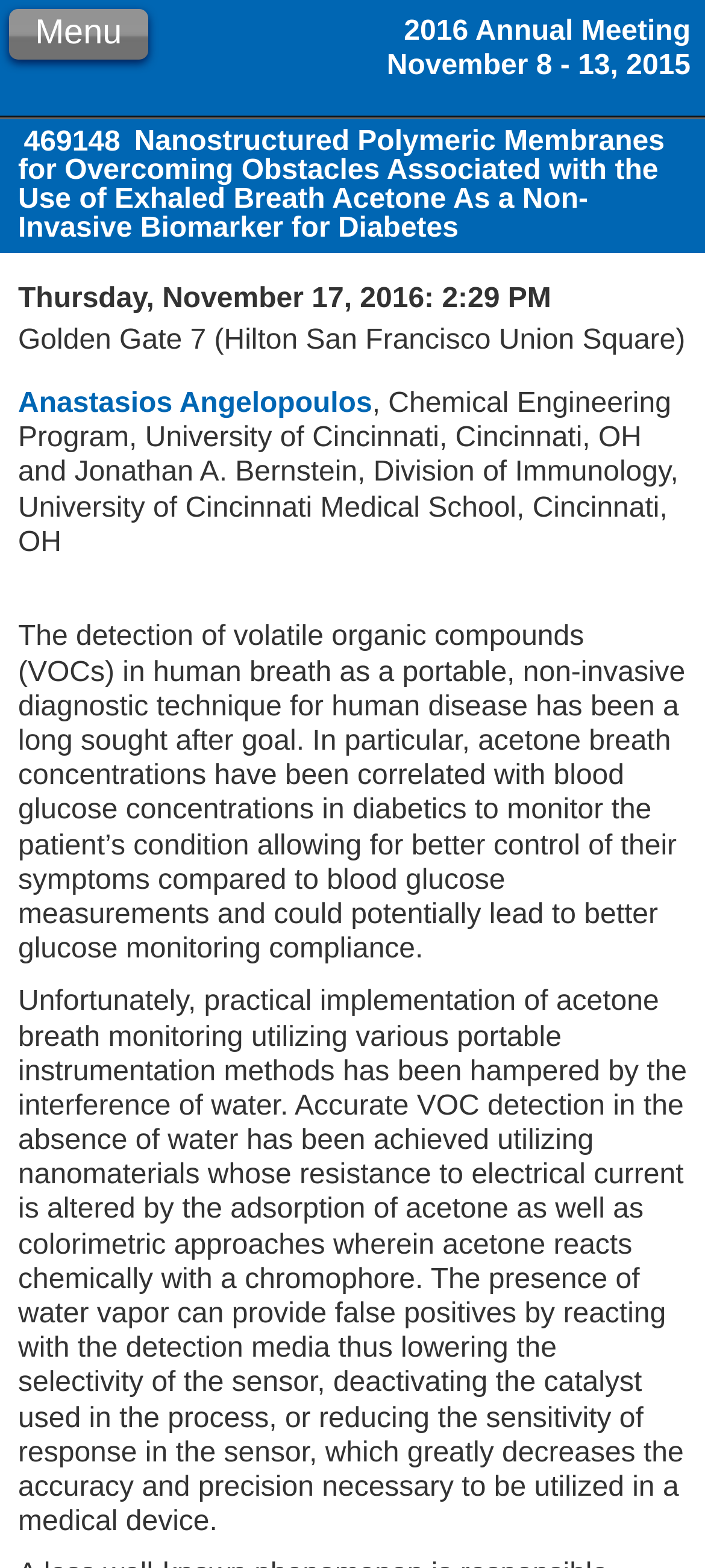Use a single word or phrase to answer the question: Who are the authors of the research?

Anastasios Angelopoulos and Jonathan A. Bernstein